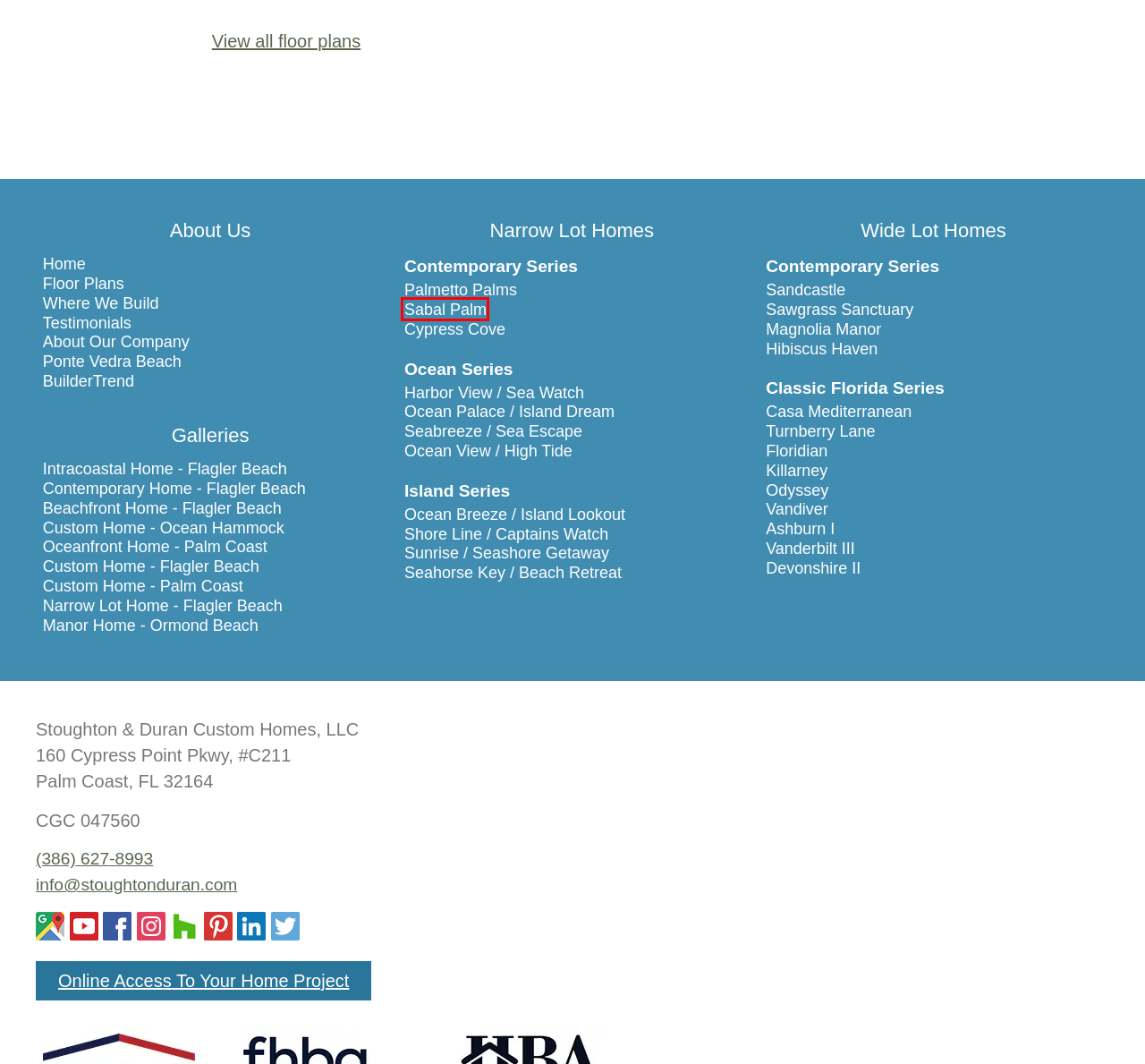Given a screenshot of a webpage with a red bounding box highlighting a UI element, determine which webpage description best matches the new webpage that appears after clicking the highlighted element. Here are the candidates:
A. Ocean View / High Tide - Oceanfront Floor Plan - Palm Coast, FL
B. About Our Palm Coast Custom Homes - Stoughton & Duran
C. Contemporary Home in Polo Club West - Flagler Beach, FL - Stoughton & Duran
D. The Sabal Palm - Luxury Home Floor Plan
E. Custom Home in Palm Coast Plantation - Stoughton & Duran
F. The Magnolia Manor - Luxury Home Floor Plan
G. Ocean Hammock Custom Homes - built by Stoughton & Duran
H. Casa Mediterranean - Palm Coast Custom Home Builder

D